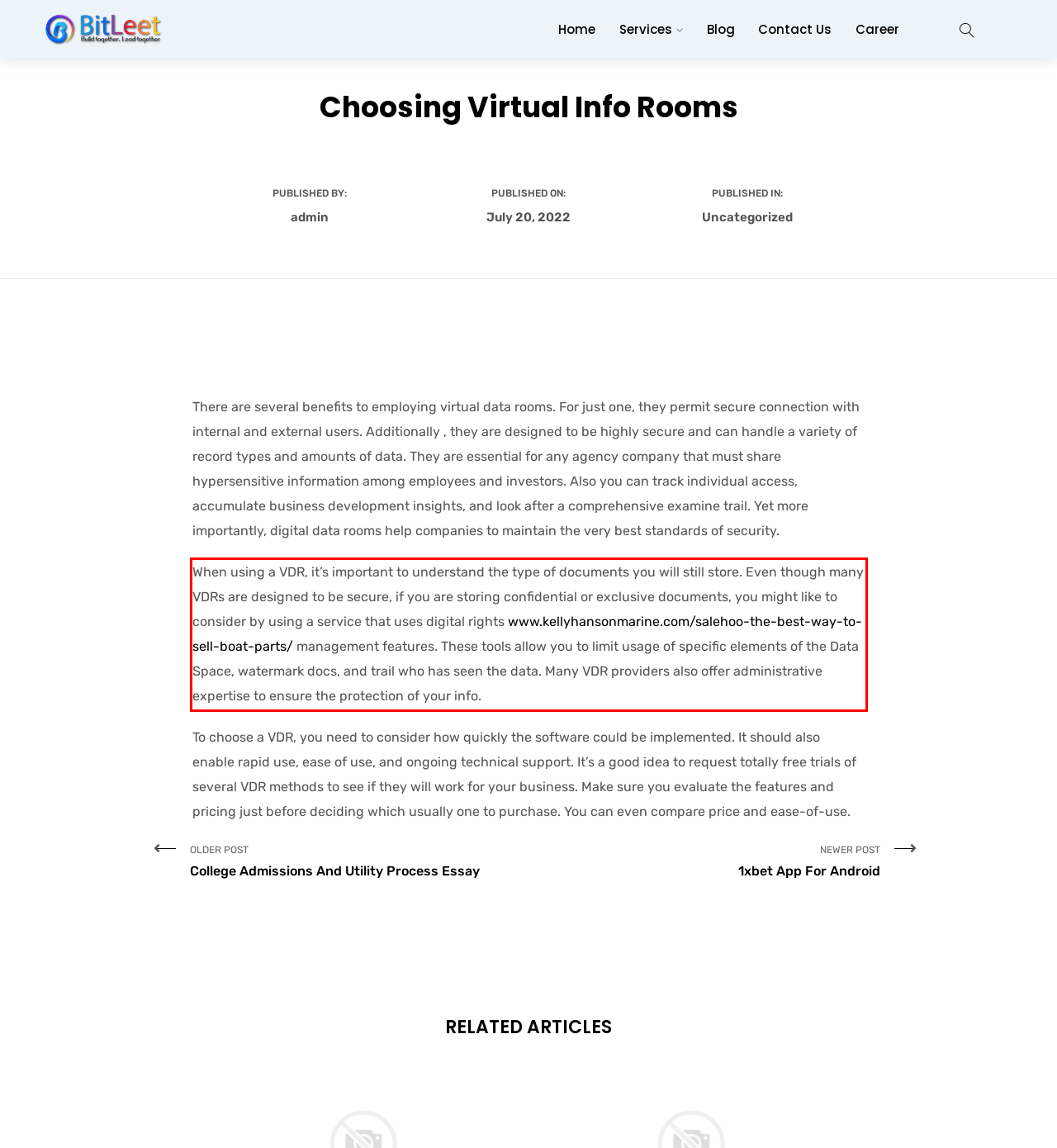You are given a webpage screenshot with a red bounding box around a UI element. Extract and generate the text inside this red bounding box.

When using a VDR, it’s important to understand the type of documents you will still store. Even though many VDRs are designed to be secure, if you are storing confidential or exclusive documents, you might like to consider by using a service that uses digital rights www.kellyhansonmarine.com/salehoo-the-best-way-to-sell-boat-parts/ management features. These tools allow you to limit usage of specific elements of the Data Space, watermark docs, and trail who has seen the data. Many VDR providers also offer administrative expertise to ensure the protection of your info.